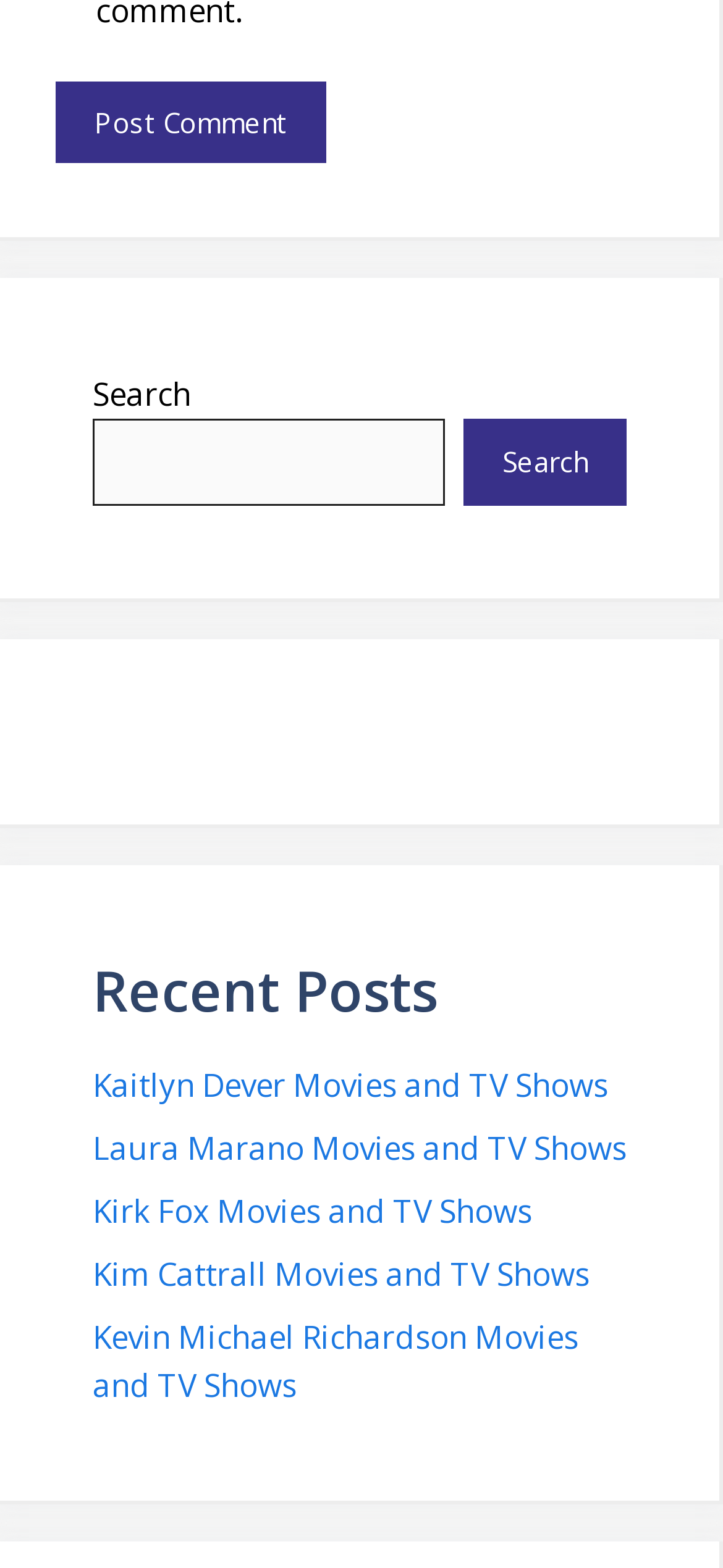Give a one-word or short phrase answer to this question: 
How many links are listed below 'Recent Posts'?

5